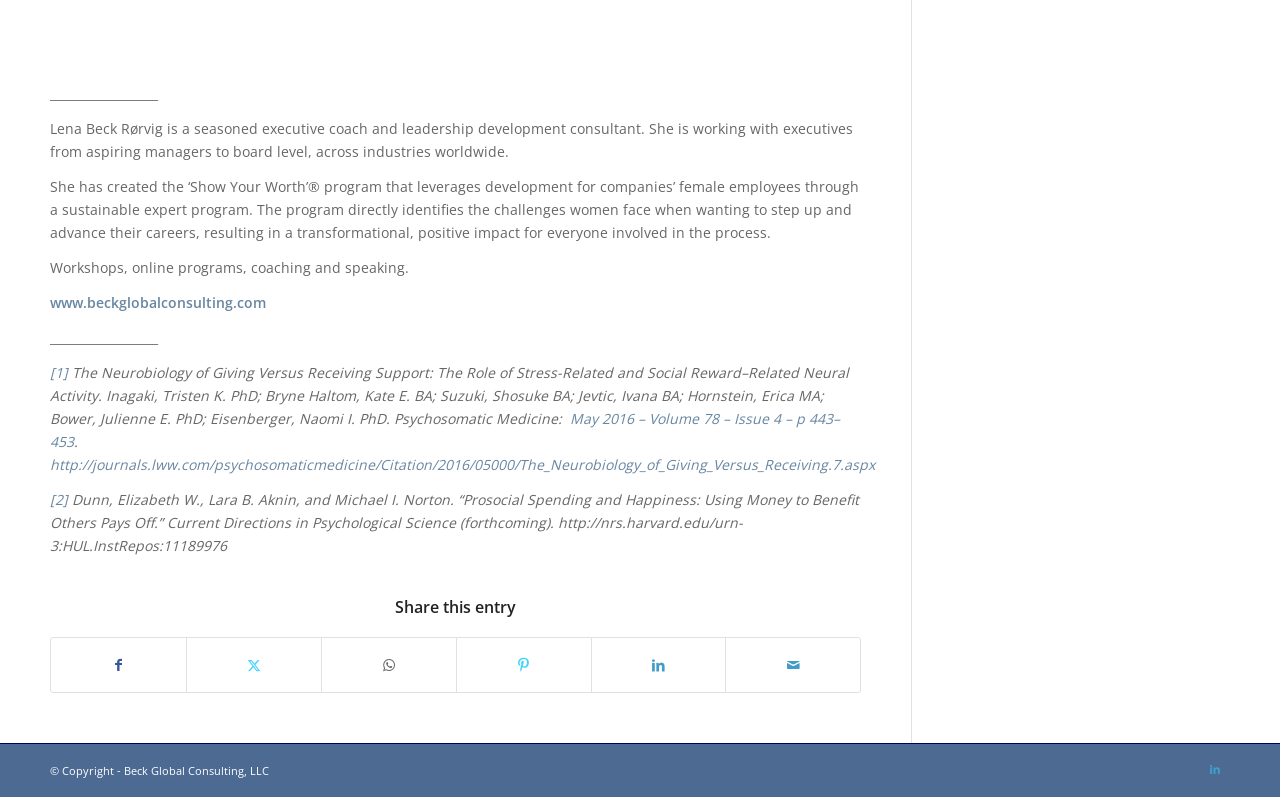Determine the bounding box coordinates for the clickable element to execute this instruction: "View the 'Documentation / How to' section". Provide the coordinates as four float numbers between 0 and 1, i.e., [left, top, right, bottom].

None